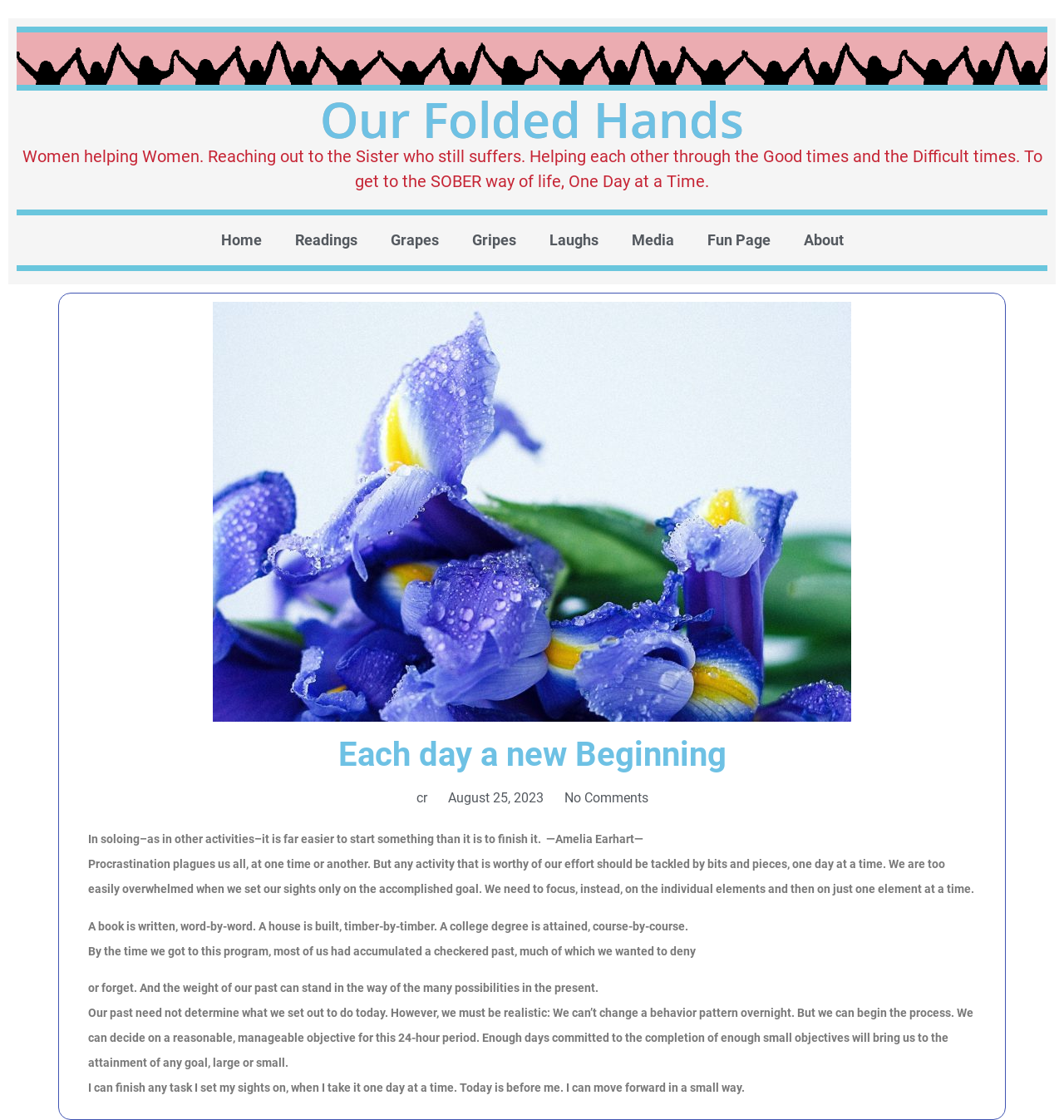What is the quote by Amelia Earhart about?
Can you offer a detailed and complete answer to this question?

The static text 'In soloing–as in other activities–it is far easier to start something than it is to finish it. —Amelia Earhart—' suggests that the quote is about soloing, and how it is easier to start something than to finish it.